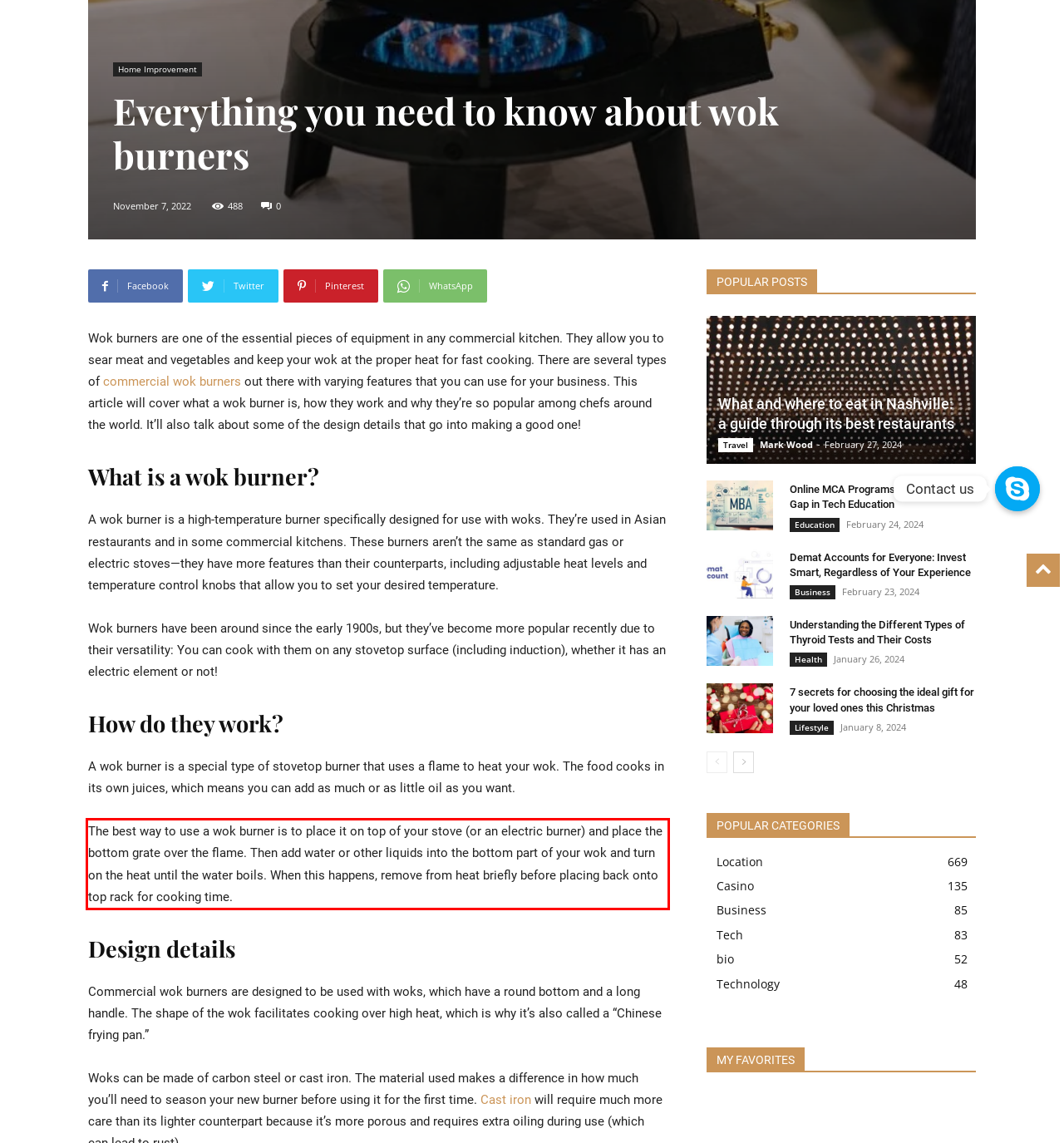Analyze the screenshot of the webpage and extract the text from the UI element that is inside the red bounding box.

The best way to use a wok burner is to place it on top of your stove (or an electric burner) and place the bottom grate over the flame. Then add water or other liquids into the bottom part of your wok and turn on the heat until the water boils. When this happens, remove from heat briefly before placing back onto top rack for cooking time.